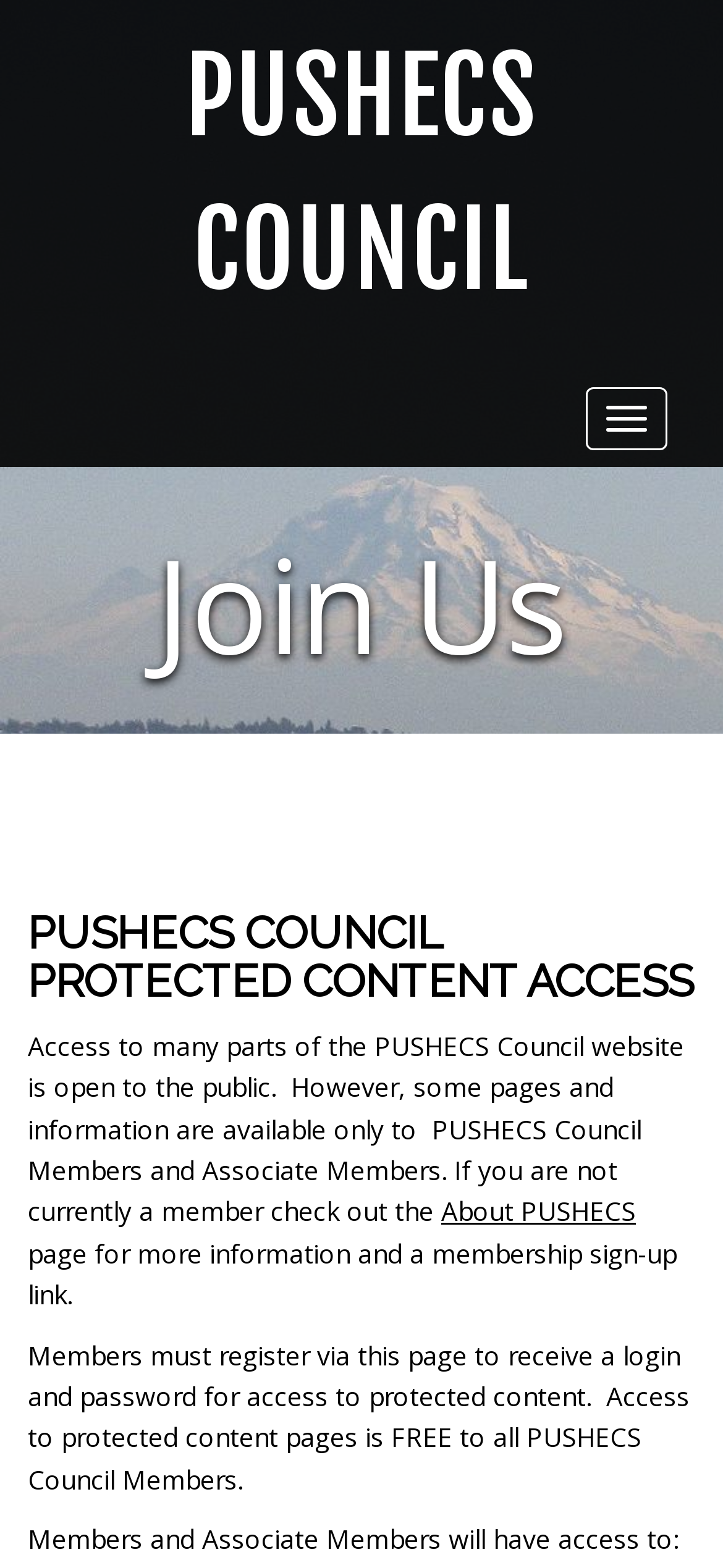Respond with a single word or short phrase to the following question: 
What is the purpose of member registration?

To receive login and password